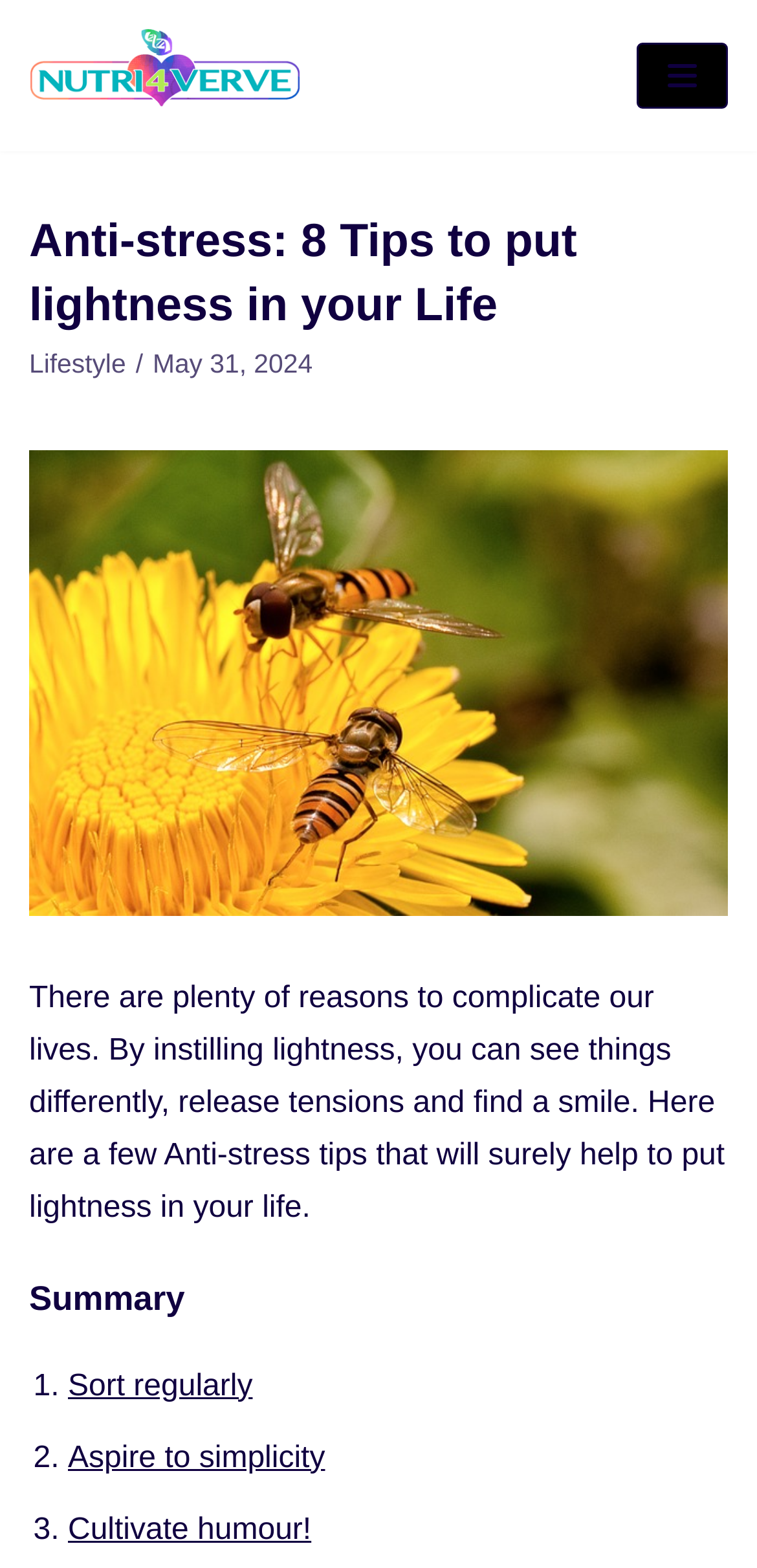What is the first anti-stress tip? Examine the screenshot and reply using just one word or a brief phrase.

Sort regularly